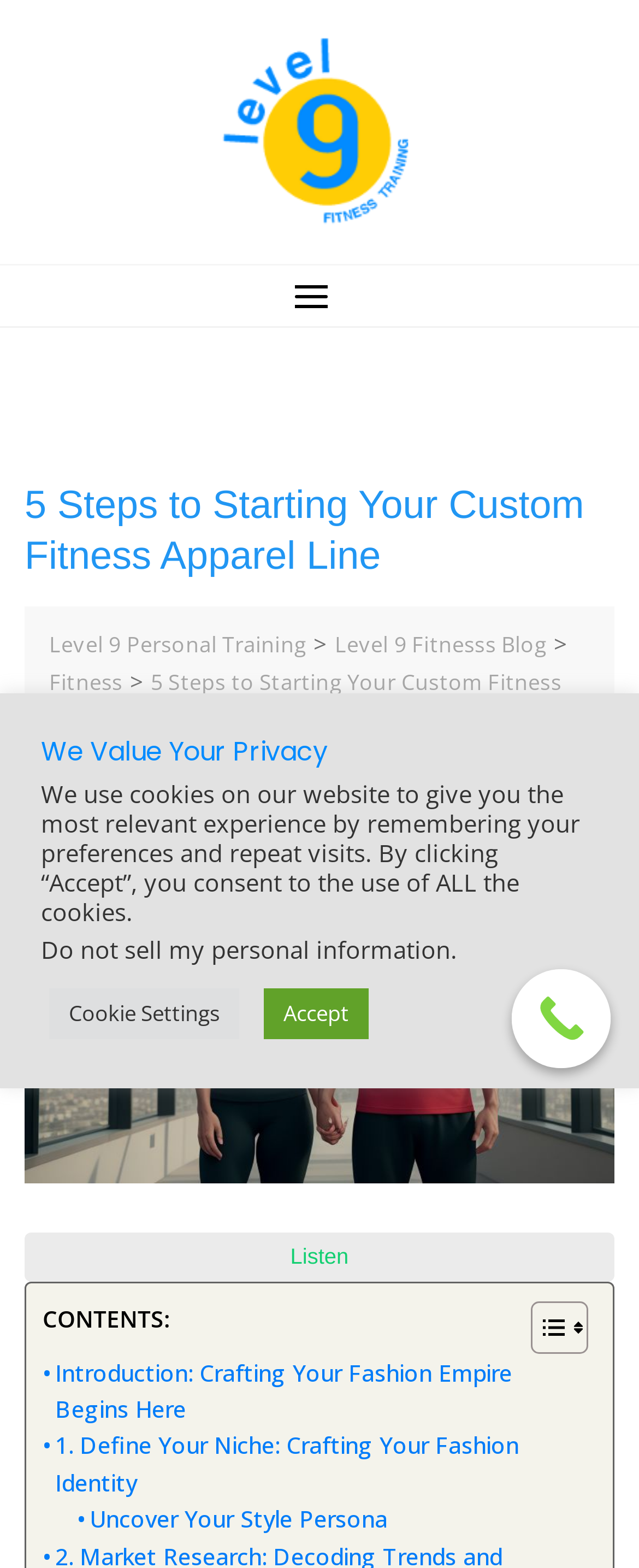Show the bounding box coordinates of the element that should be clicked to complete the task: "Listen to the article".

[0.038, 0.786, 0.962, 0.817]